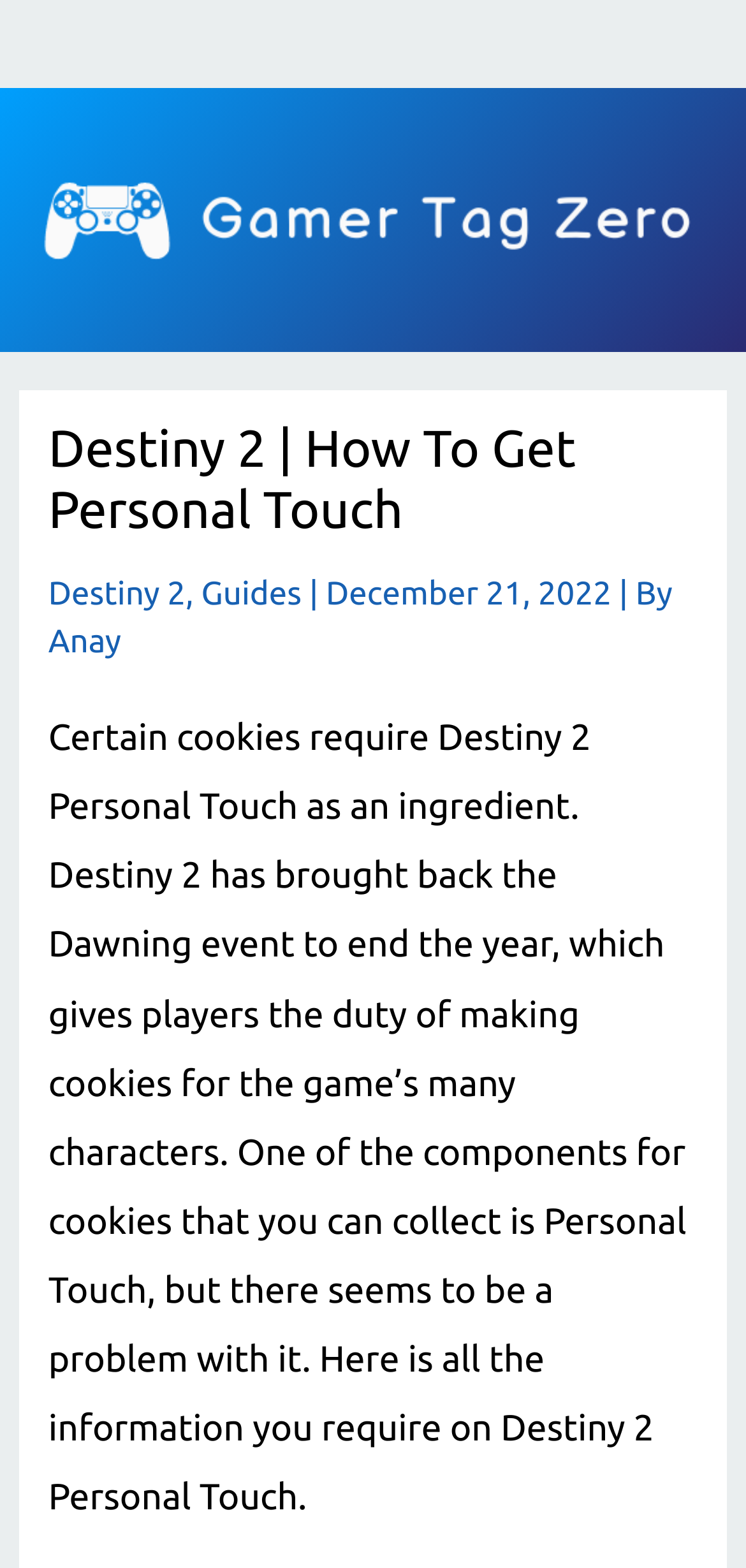Given the element description alt="Gamer Tag Zero", predict the bounding box coordinates for the UI element in the webpage screenshot. The format should be (top-left x, top-left y, bottom-right x, bottom-right y), and the values should be between 0 and 1.

[0.049, 0.124, 0.932, 0.151]